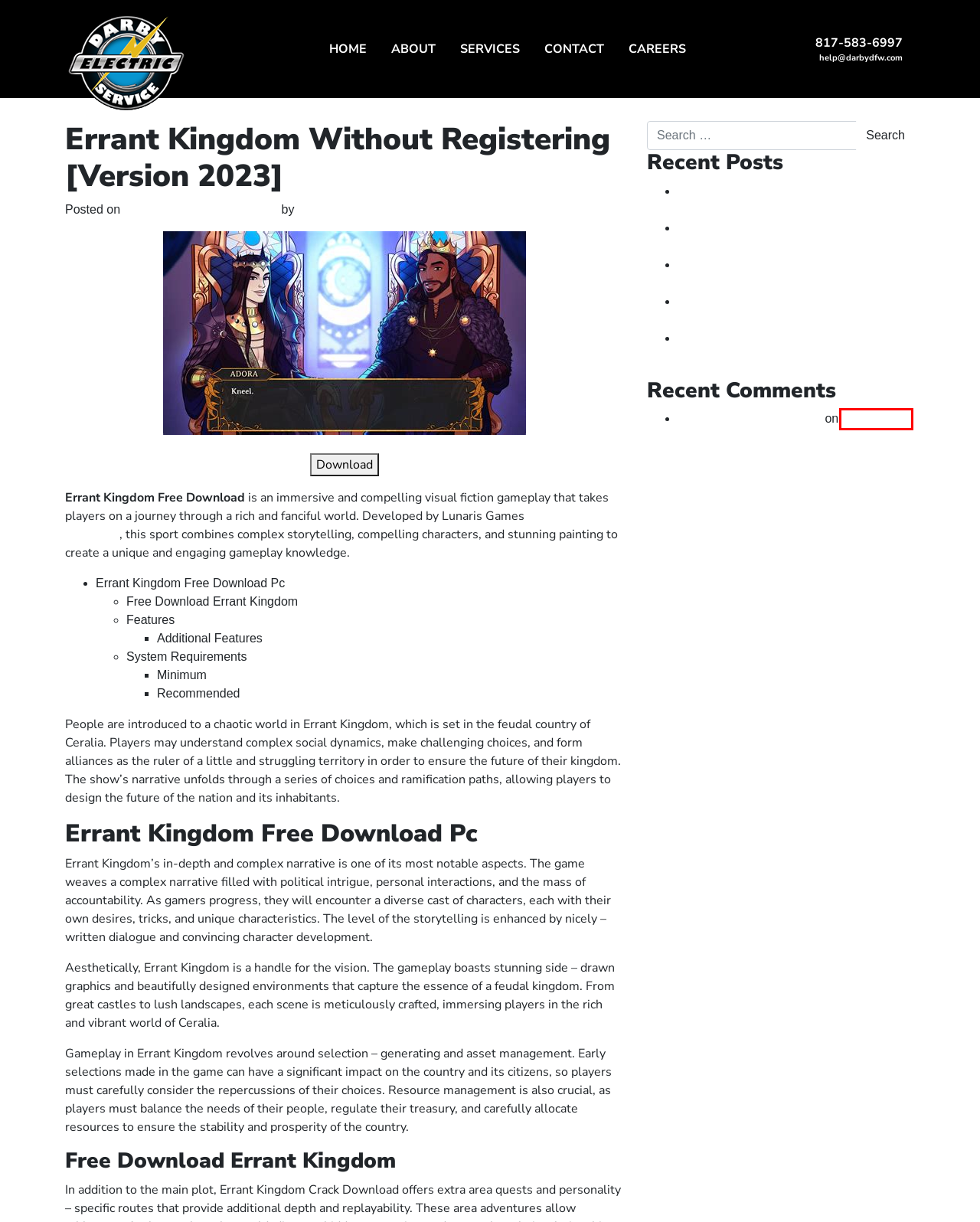You have a screenshot of a webpage, and a red bounding box highlights an element. Select the webpage description that best fits the new page after clicking the element within the bounding box. Options are:
A. Careers – Darby Electric Service
B. Blog Tool, Publishing Platform, and CMS – WordPress.org
C. Mostbet app download apk for Android and IOS in Indi – Darby Electric Service
D. Hello world! – Darby Electric Service
E. 1xbet Türkiye 1xbet üyelik 1xbet kayıt 1xbet Mobil Kayı – Darby Electric Service
F. Contact – Darby Electric Service
G. Darby Electric Service – Providing the right solution, at the right price.
H. Mostbet Partners affiliate program registratio – Darby Electric Service

D